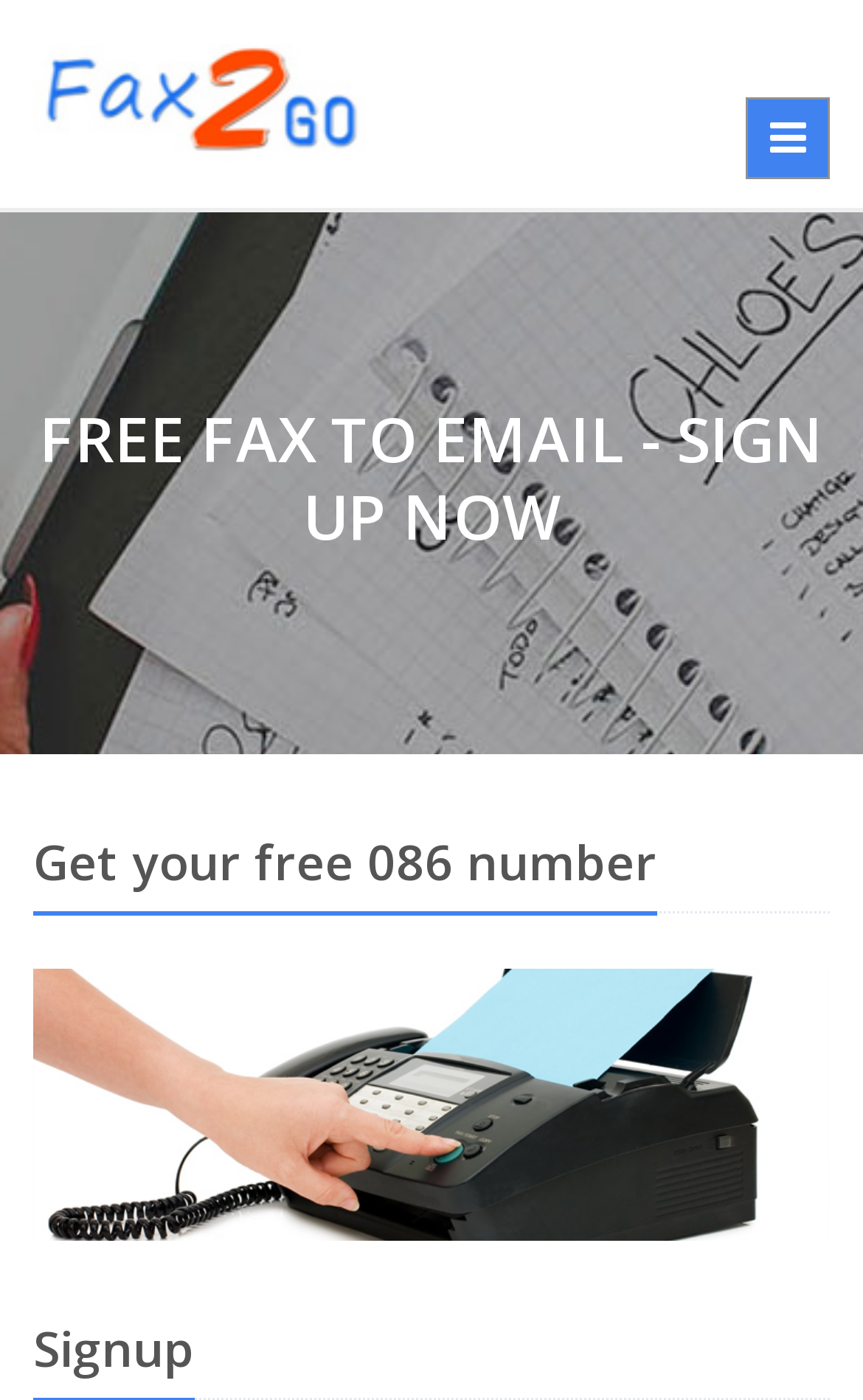What is the purpose of the button on the top right?
Based on the visual details in the image, please answer the question thoroughly.

I determined the purpose of the button on the top right by looking at the button element with the description 'Toggle navigation ', which suggests that it is used to toggle the navigation menu.